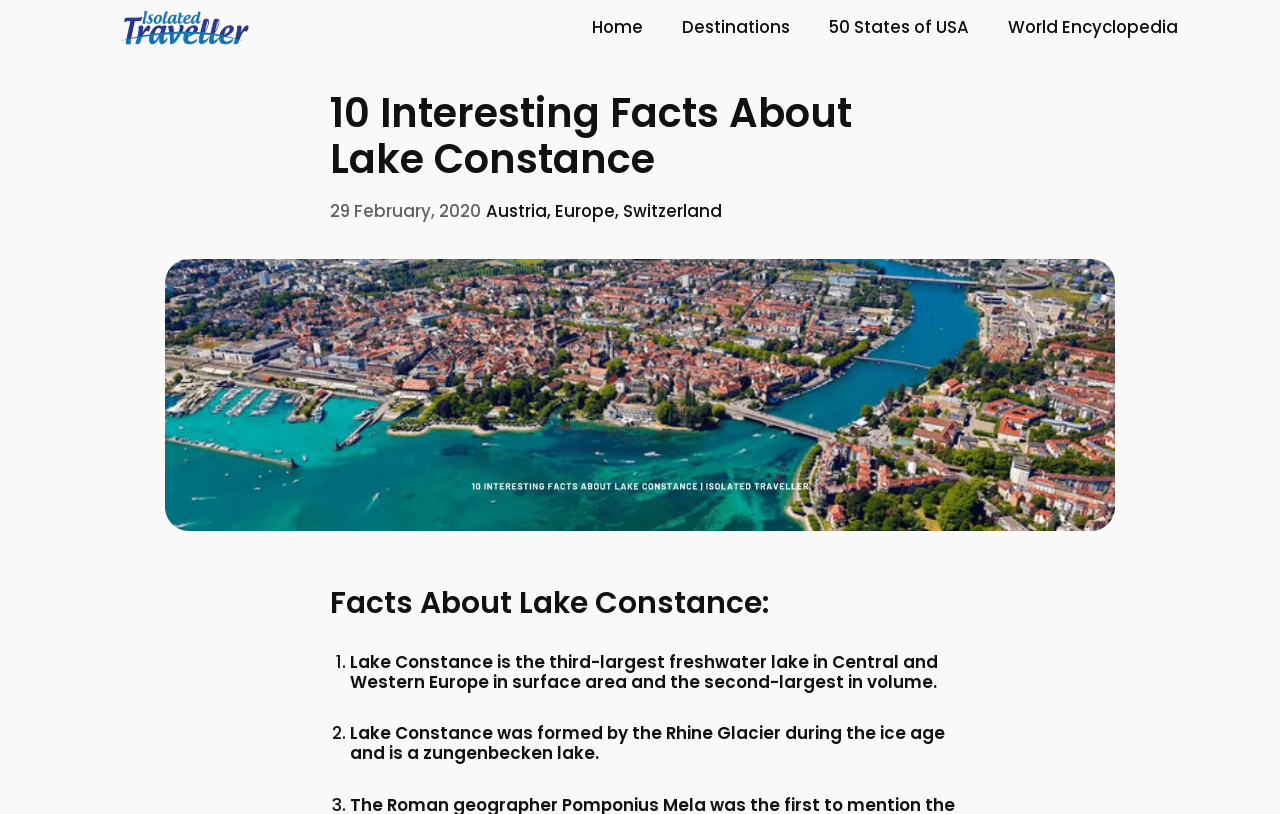Please analyze the image and give a detailed answer to the question:
How was Lake Constance formed?

I found this answer by looking at the second list item under the 'Facts About Lake Constance' heading, which states that 'Lake Constance was formed by the Rhine Glacier during the ice age and is a zungenbecken lake.'